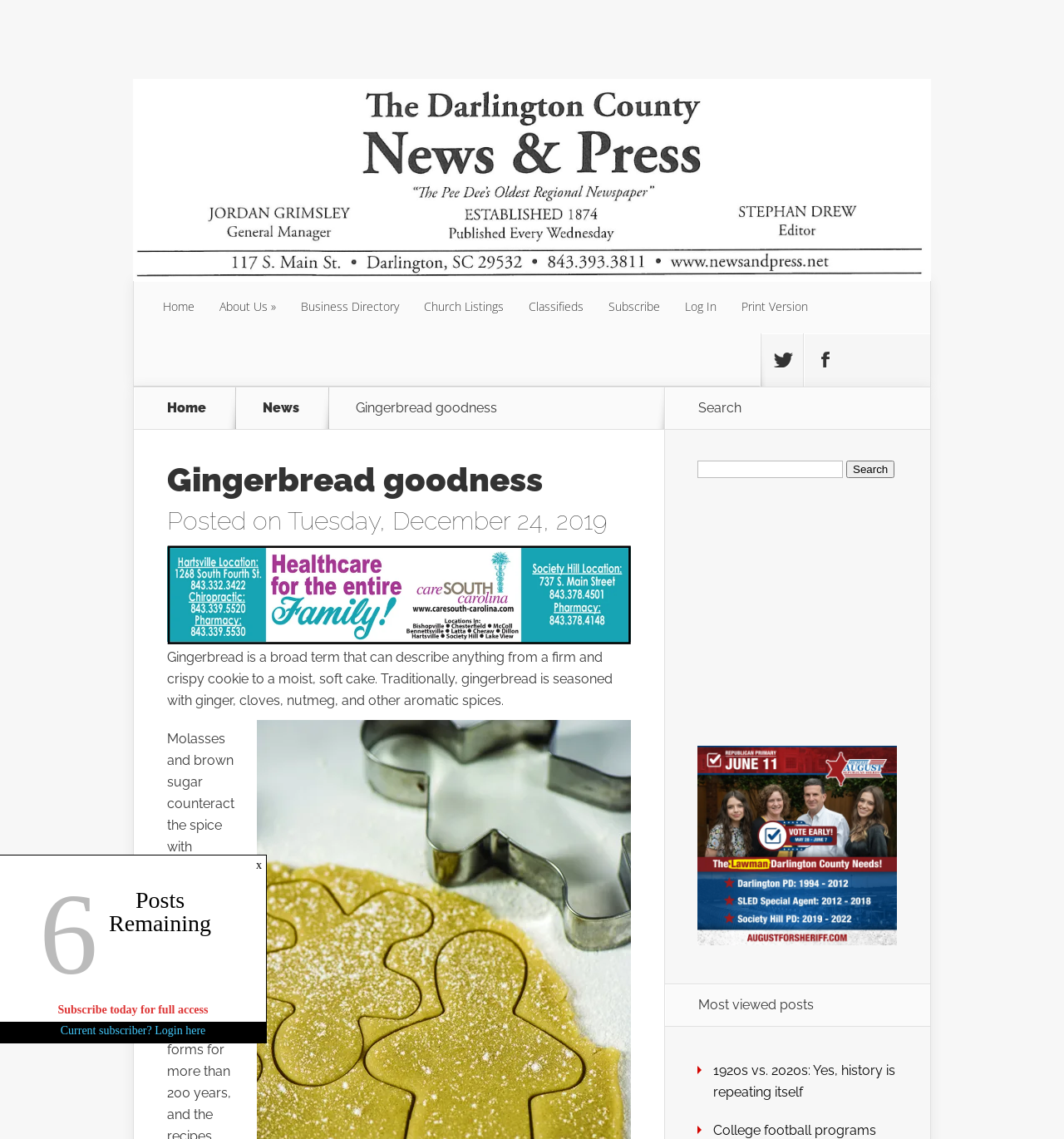What is the main topic of this webpage?
Please answer the question as detailed as possible based on the image.

Based on the webpage content, especially the heading 'Gingerbread goodness' and the text 'Gingerbread is a broad term that can describe anything from a firm and crispy cookie to a moist, soft cake.', it is clear that the main topic of this webpage is gingerbread.